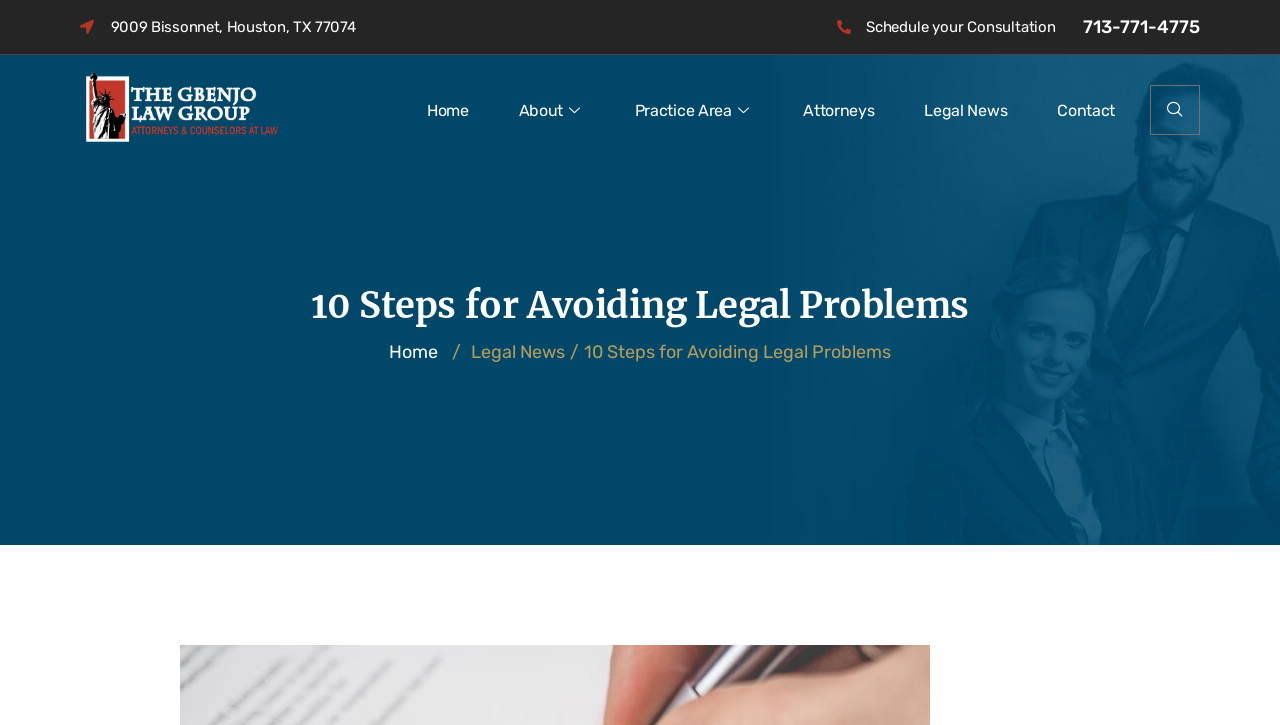What is the name of the law group?
Answer the question in a detailed and comprehensive manner.

I found the name of the law group by looking at the link element at the top of the page, which contains the text 'The Gbenjo Law Group'.